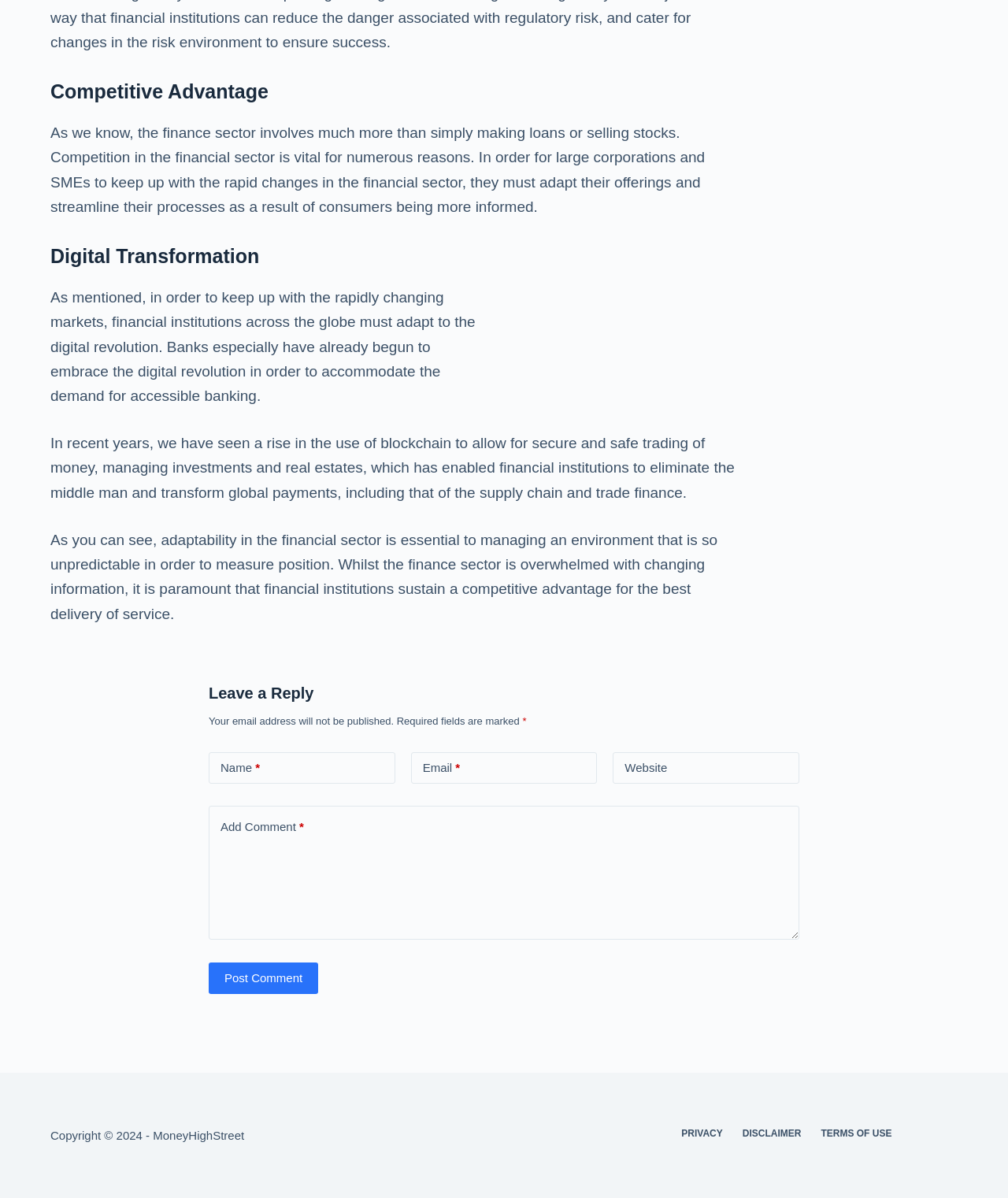Locate the bounding box coordinates of the clickable region to complete the following instruction: "Post your comment."

[0.207, 0.803, 0.316, 0.83]